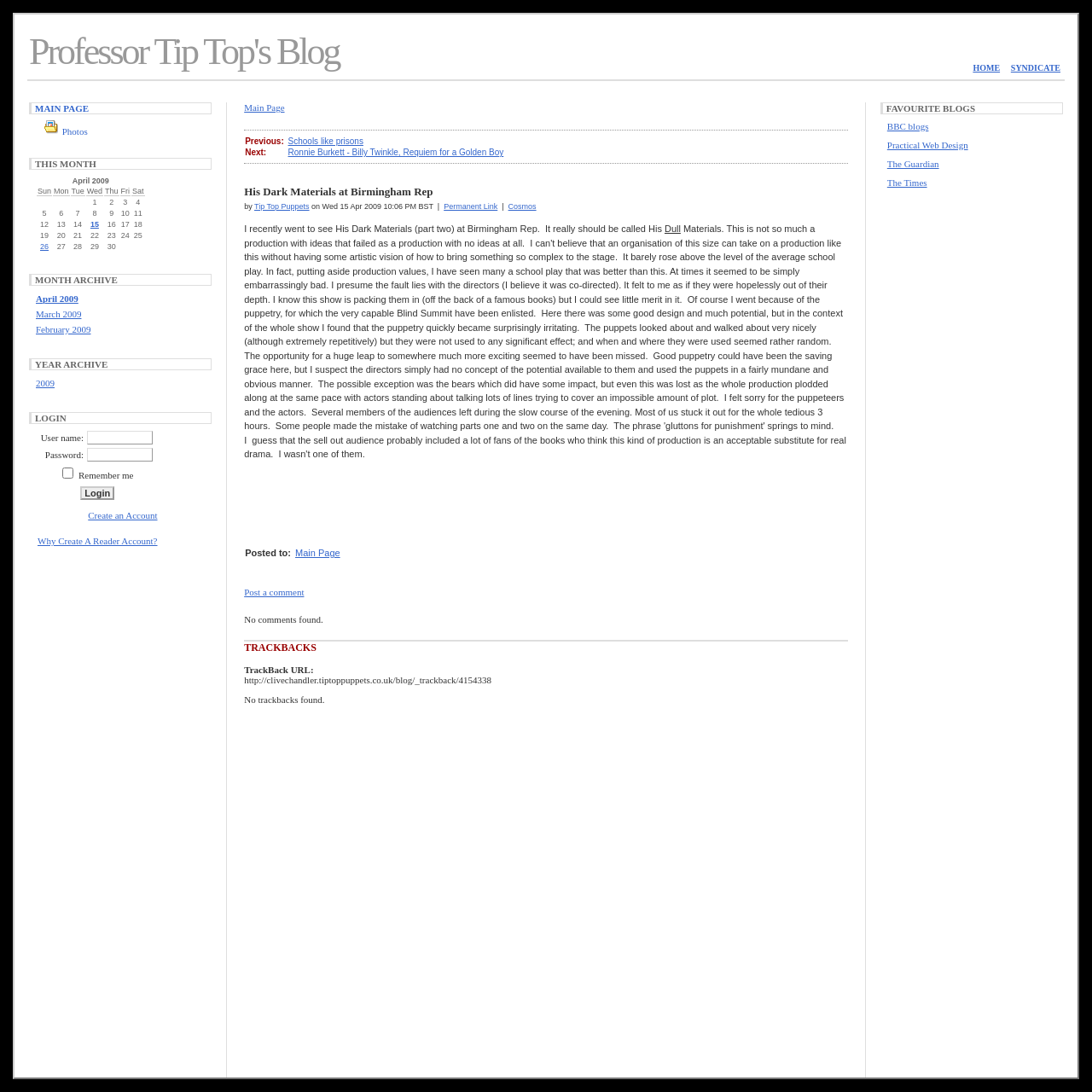Determine the bounding box coordinates of the area to click in order to meet this instruction: "Click on the 'MAIN PAGE' link".

[0.032, 0.095, 0.081, 0.104]